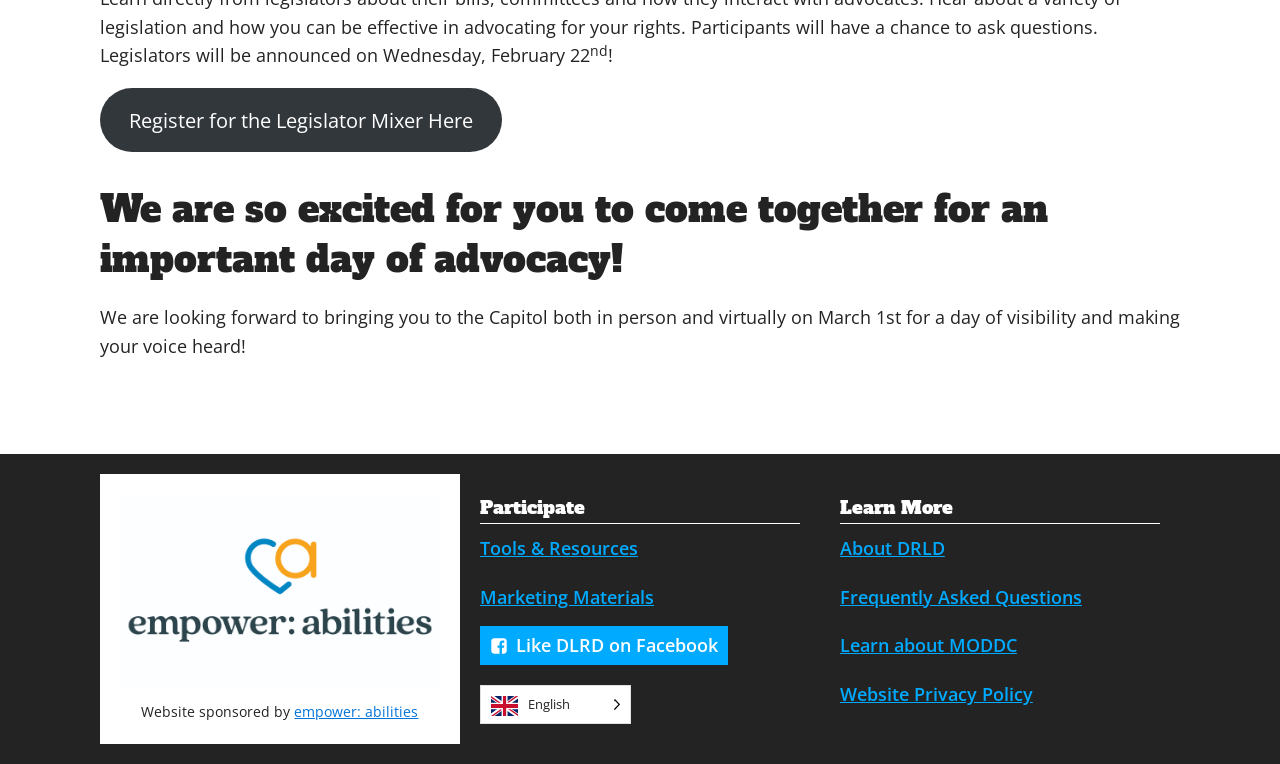Please identify the bounding box coordinates of the clickable region that I should interact with to perform the following instruction: "Visit the empower: abilities website". The coordinates should be expressed as four float numbers between 0 and 1, i.e., [left, top, right, bottom].

[0.23, 0.919, 0.327, 0.944]